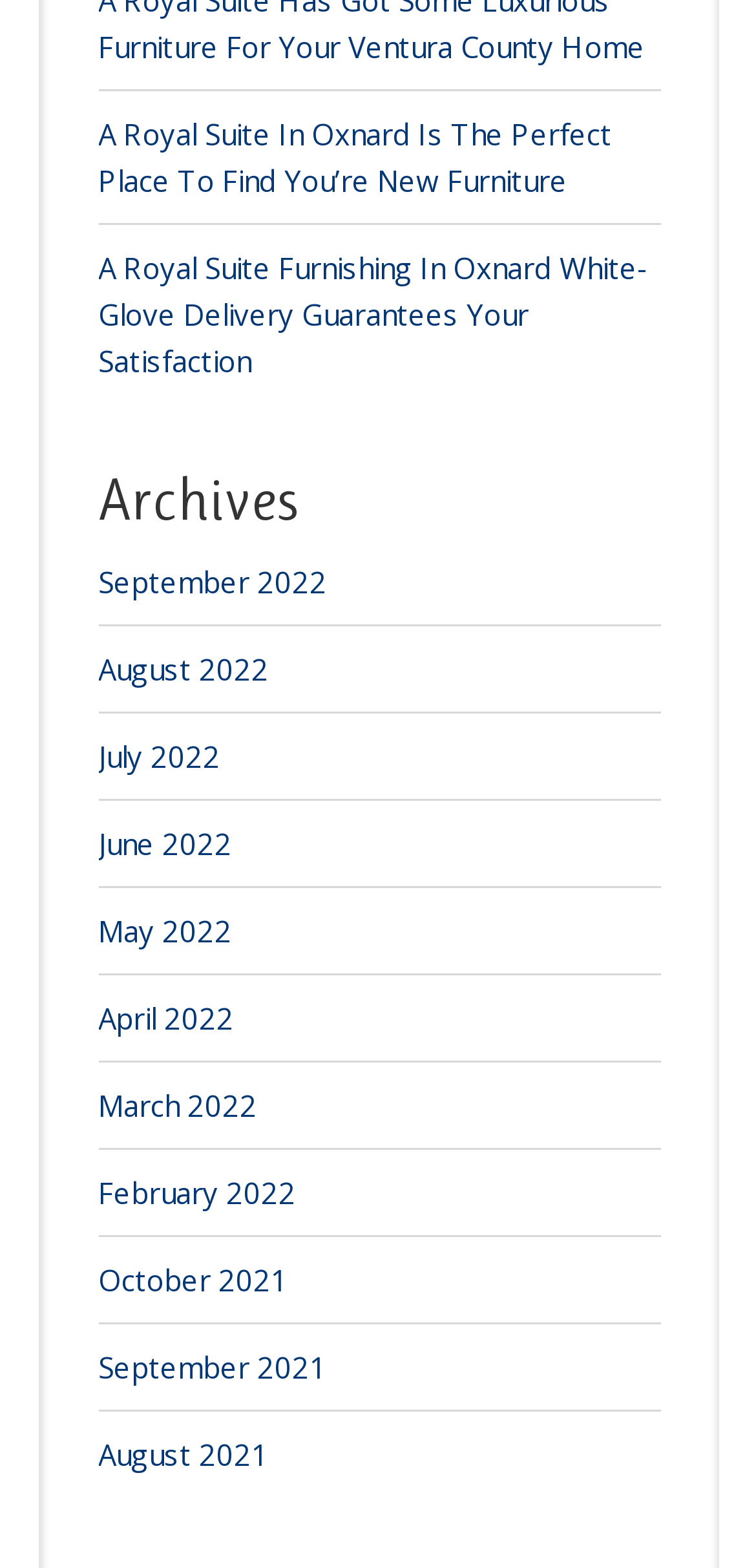Based on the element description May 2022, identify the bounding box coordinates for the UI element. The coordinates should be in the format (top-left x, top-left y, bottom-right x, bottom-right y) and within the 0 to 1 range.

[0.129, 0.581, 0.306, 0.606]